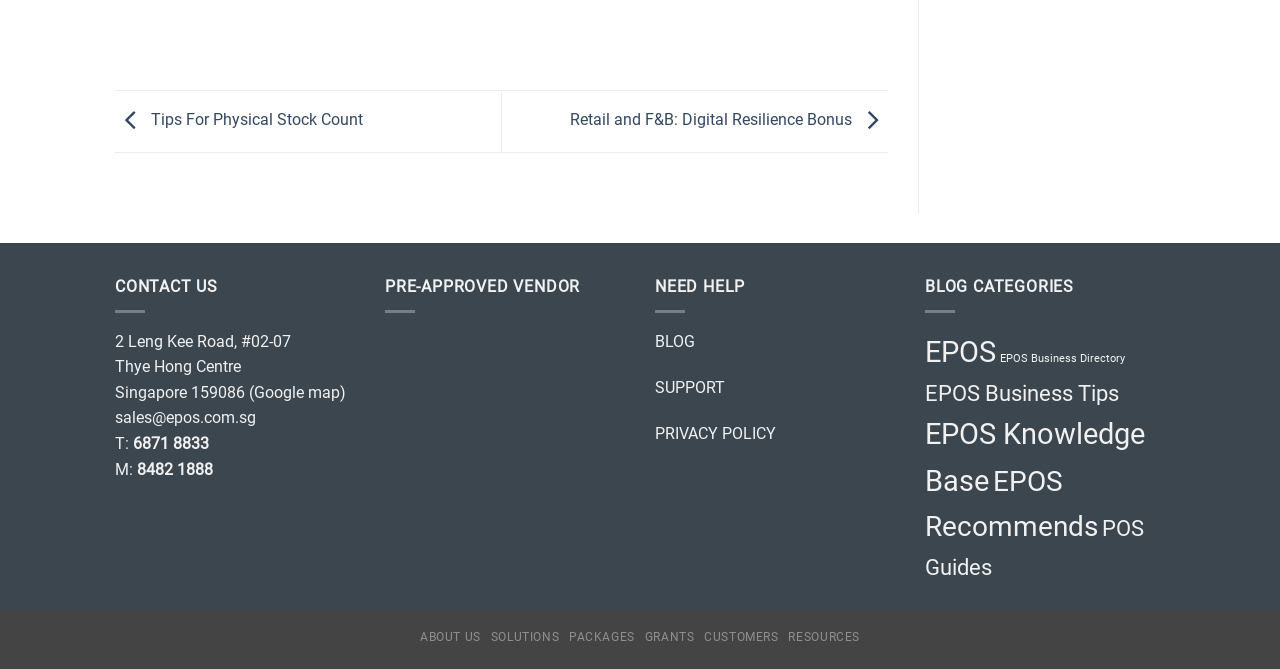Determine the bounding box coordinates of the clickable region to execute the instruction: "Visit the about us page". The coordinates should be four float numbers between 0 and 1, denoted as [left, top, right, bottom].

[0.328, 0.941, 0.376, 0.962]